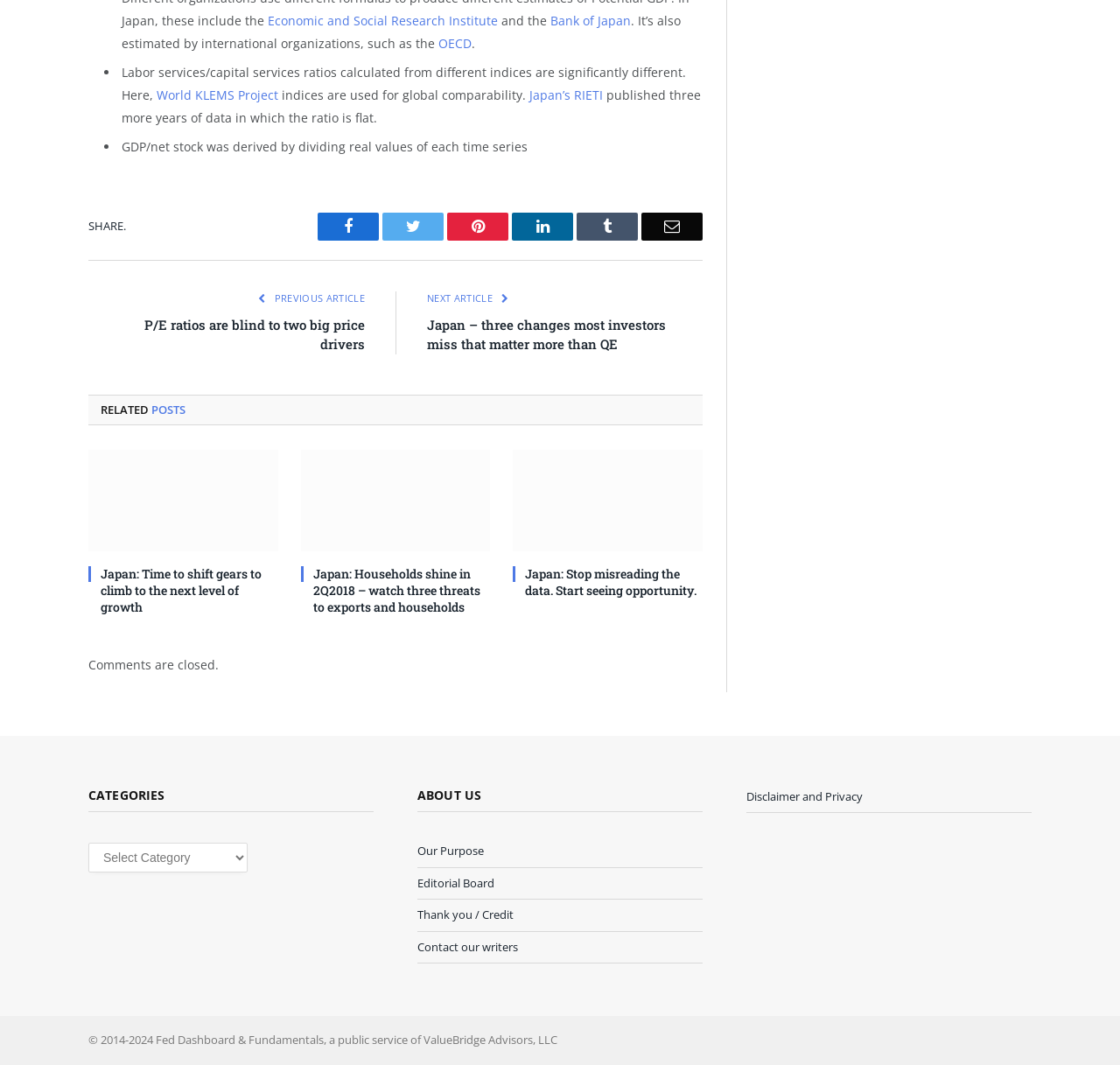Please identify the bounding box coordinates of the clickable area that will allow you to execute the instruction: "Contact our writers".

[0.373, 0.882, 0.462, 0.896]